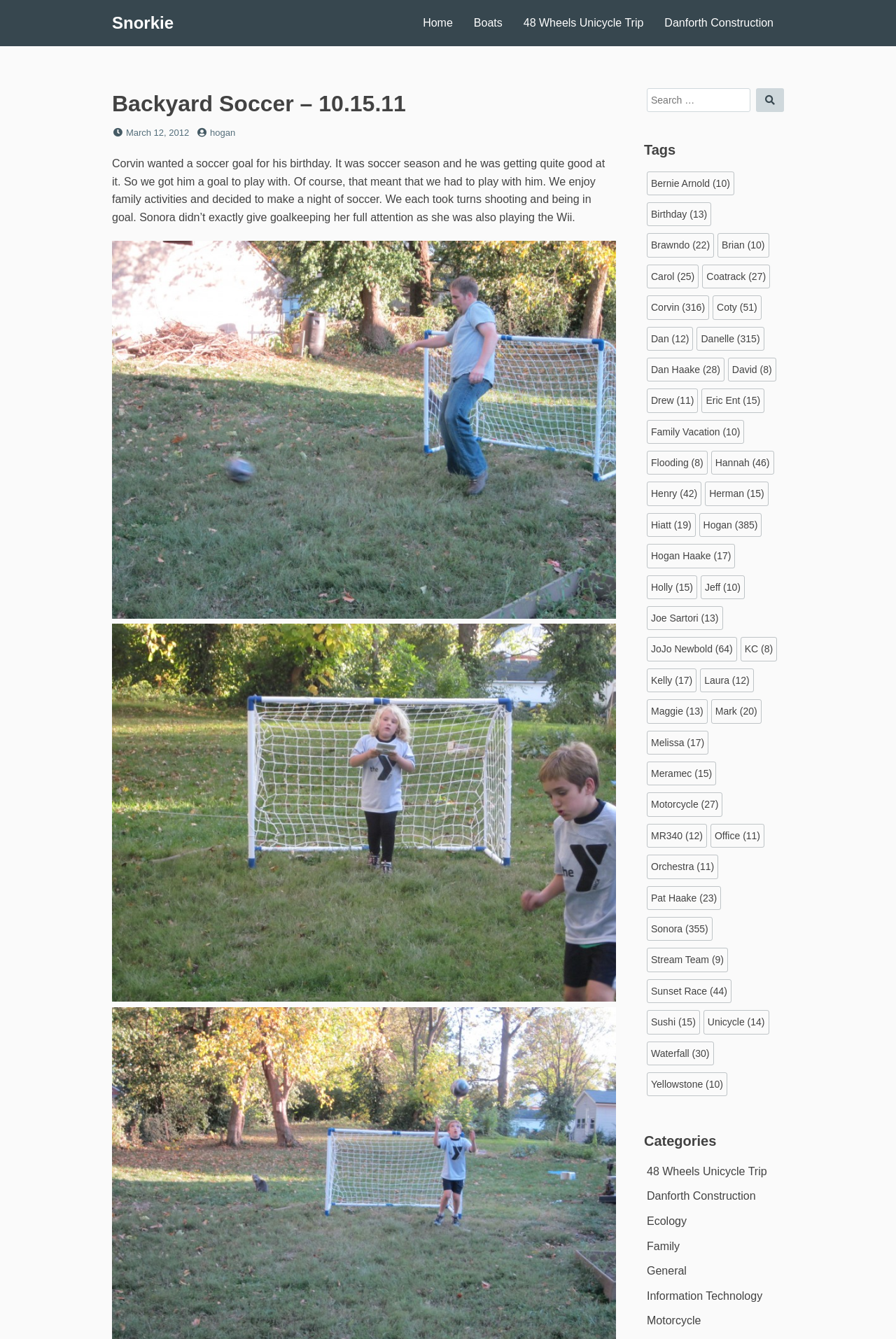Provide a one-word or short-phrase response to the question:
What is the purpose of the search box?

To search the website